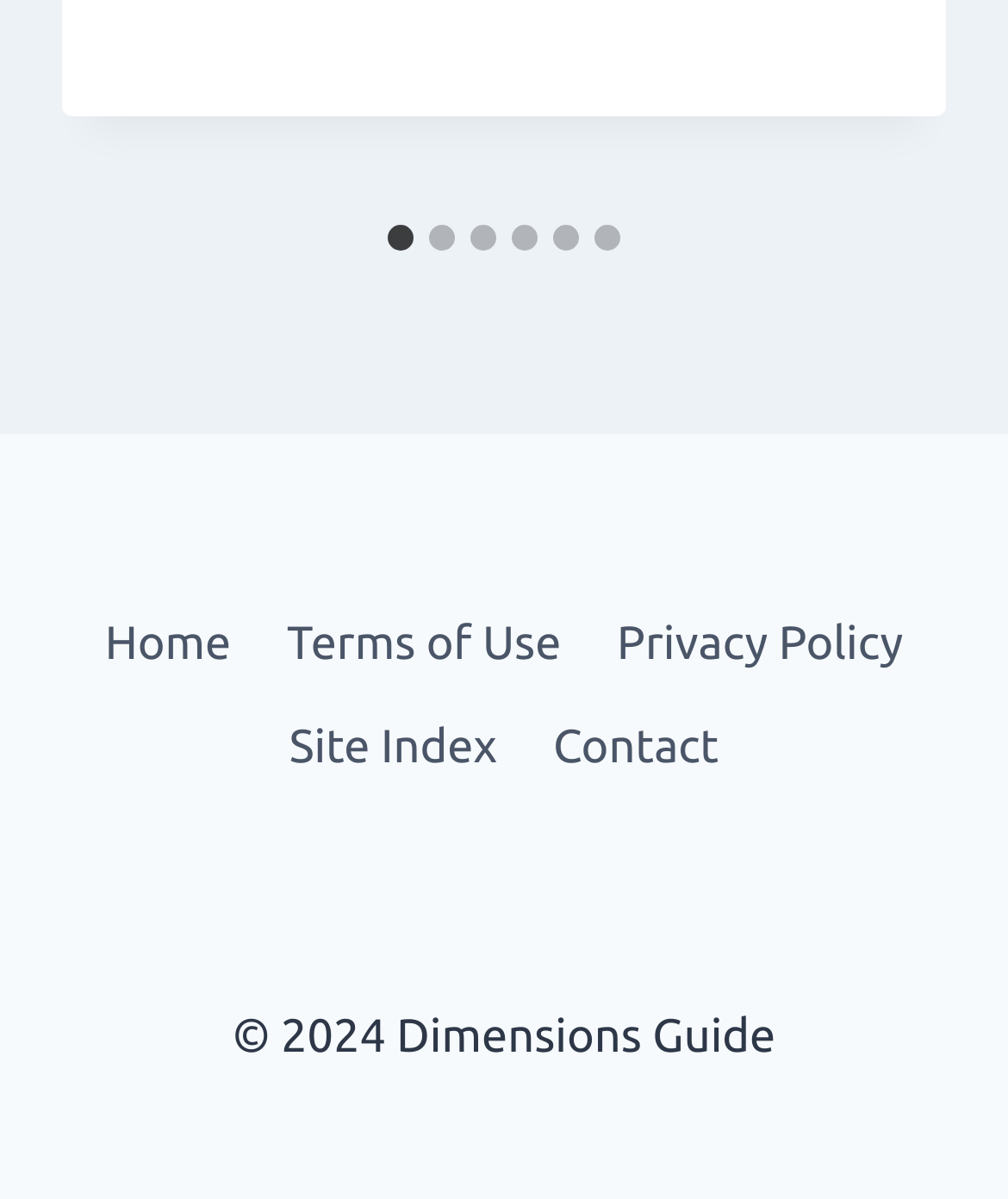Please provide a one-word or phrase answer to the question: 
What is the bounding box coordinate of the 'Home' link?

[0.076, 0.496, 0.257, 0.581]